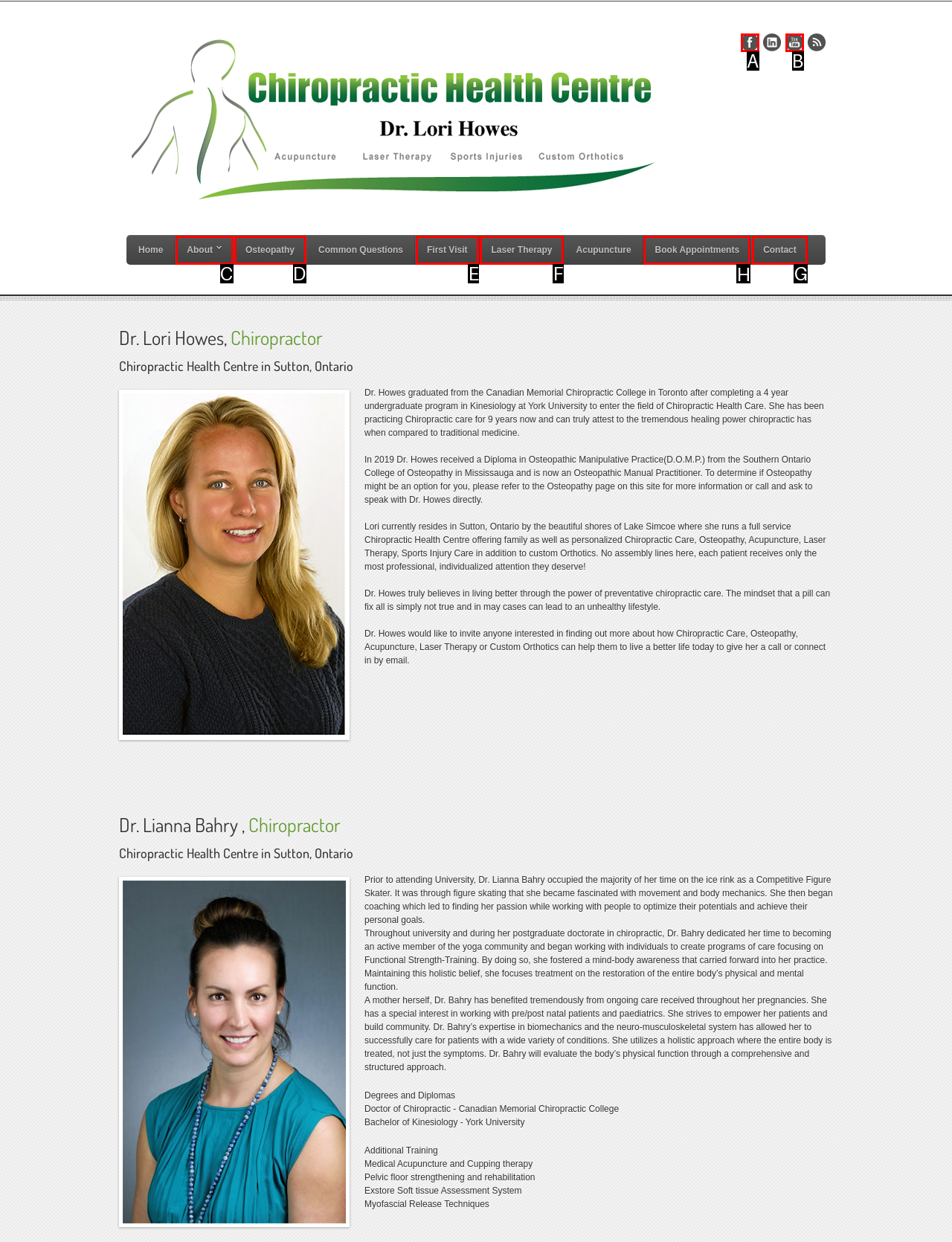Determine which HTML element to click to execute the following task: Book an appointment Answer with the letter of the selected option.

H